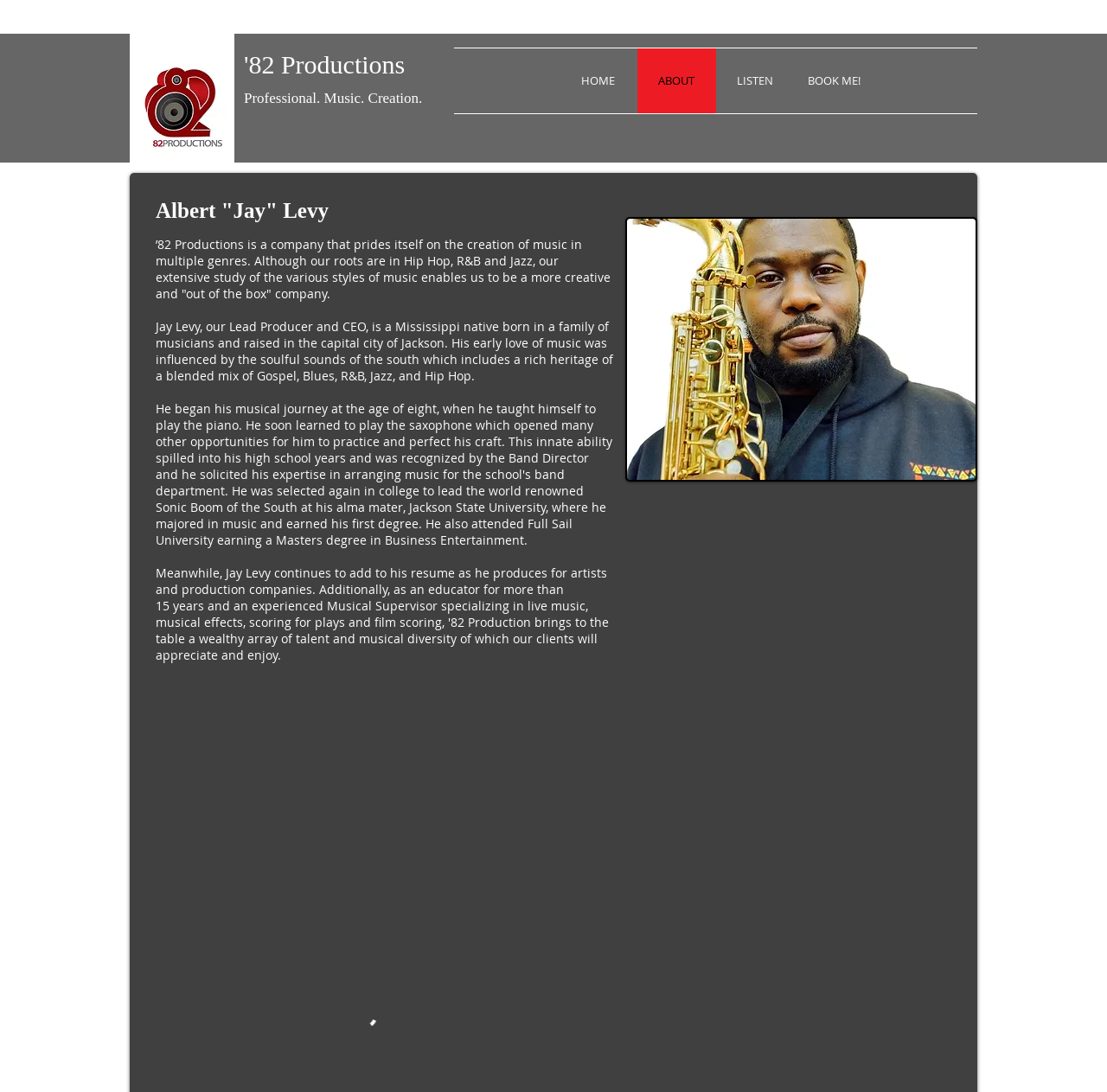What is the company name?
Refer to the image and answer the question using a single word or phrase.

82 Productions